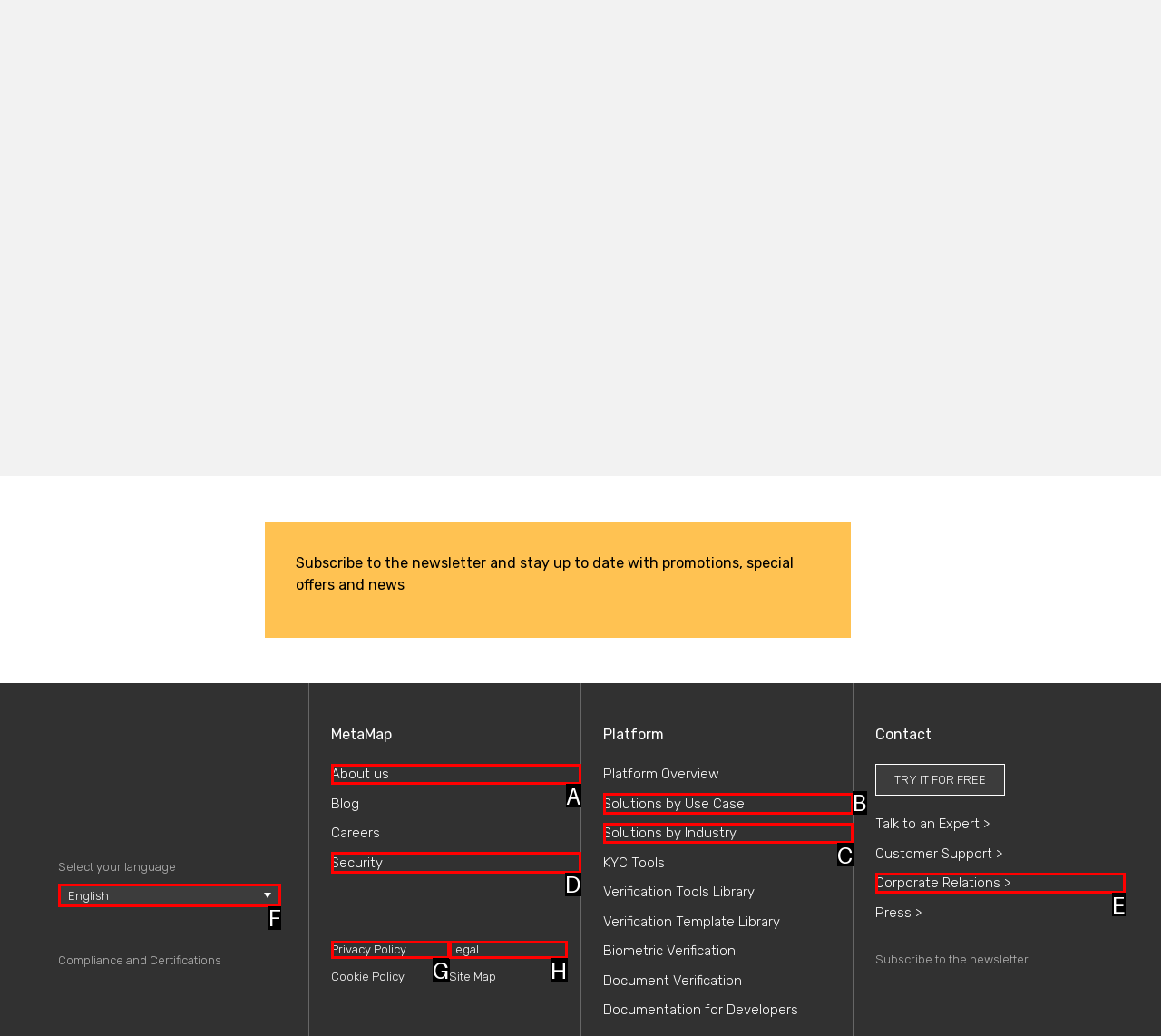Which option should be clicked to complete this task: Select English as language
Reply with the letter of the correct choice from the given choices.

F